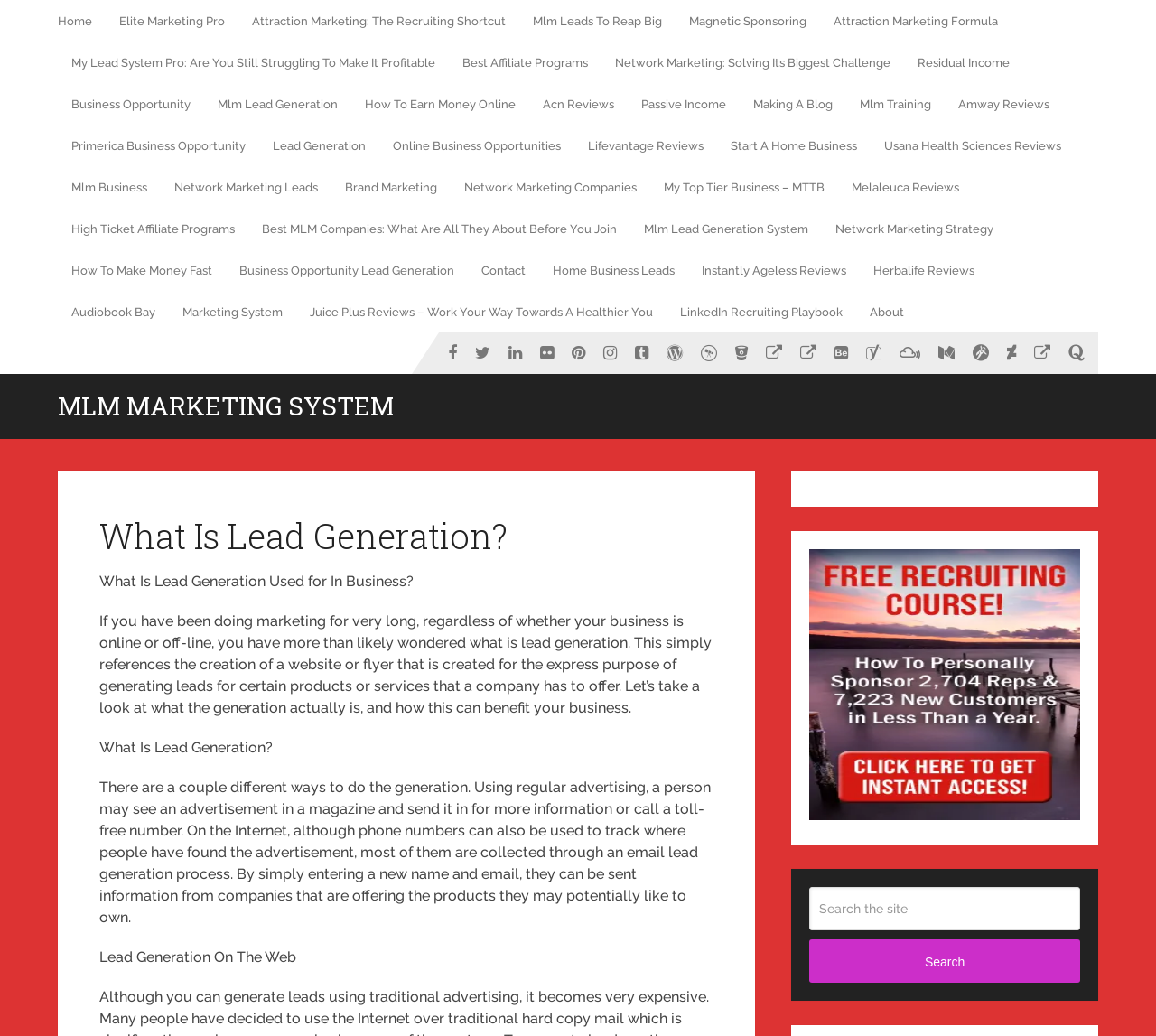Generate a detailed explanation of the webpage's features and information.

This webpage is about MLM Marketing System, specifically focusing on lead generation. At the top, there are multiple links to various pages, including "Home", "Elite Marketing Pro", and "Attraction Marketing Formula", among others. These links are arranged horizontally across the top of the page.

Below the links, there is a heading "MLM MARKETING SYSTEM" followed by a brief introduction to lead generation. The introduction explains that lead generation is the creation of a website or flyer designed to generate leads for certain products or services. It also mentions that there are different ways to do lead generation, including through regular advertising and online email lead generation processes.

The main content of the page is divided into sections, with headings such as "What Is Lead Generation?" and "Lead Generation On The Web". The text explains the concept of lead generation, how it can benefit businesses, and how it is done on the internet.

On the right side of the page, there is a banner image, and below it, a search box with a "Search" button. This allows users to search the site for specific content.

Throughout the page, there are also various social media links, represented by icons, which are arranged horizontally near the bottom of the page.